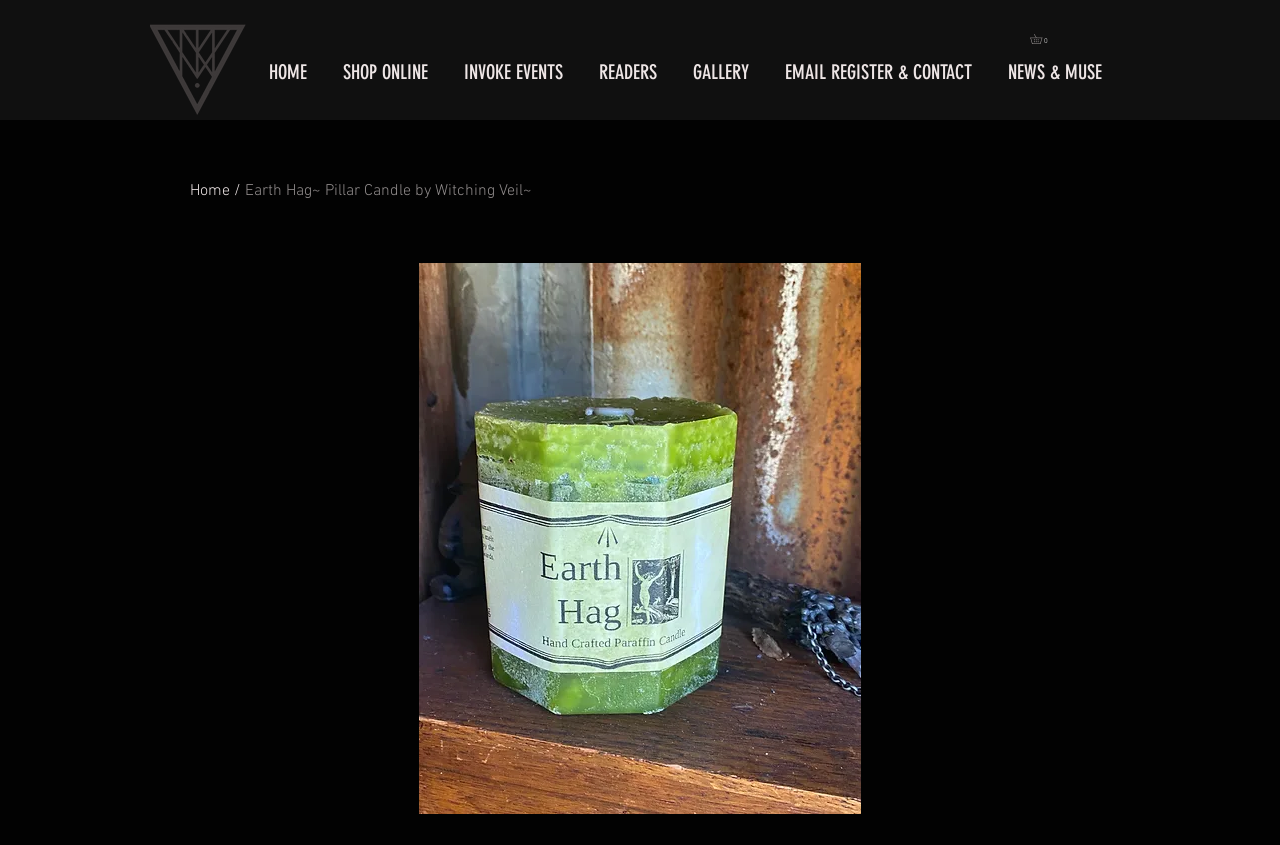Given the description GALLERY, predict the bounding box coordinates of the UI element. Ensure the coordinates are in the format (top-left x, top-left y, bottom-right x, bottom-right y) and all values are between 0 and 1.

[0.527, 0.038, 0.599, 0.134]